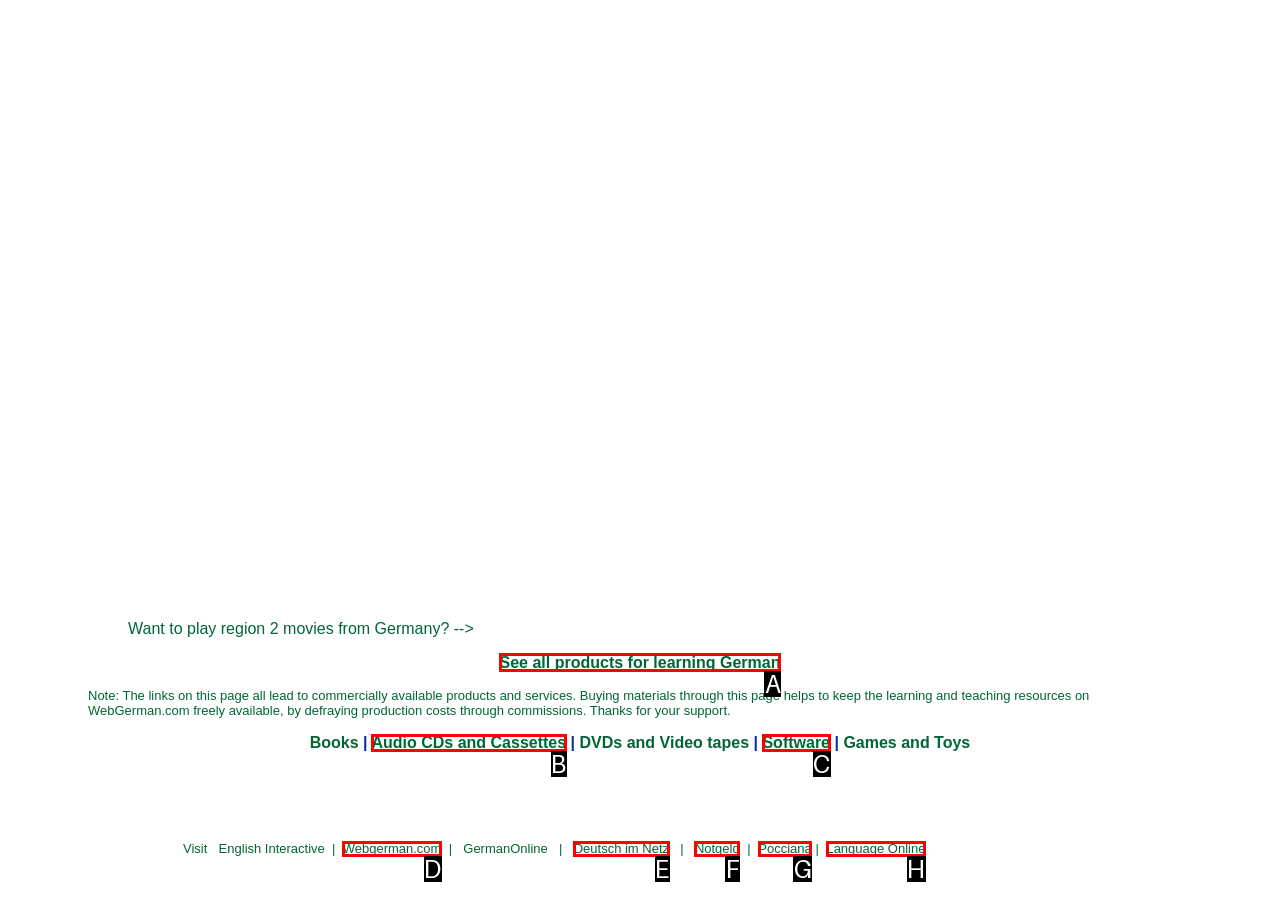Select the proper UI element to click in order to perform the following task: Click the link to see all products for learning German. Indicate your choice with the letter of the appropriate option.

A